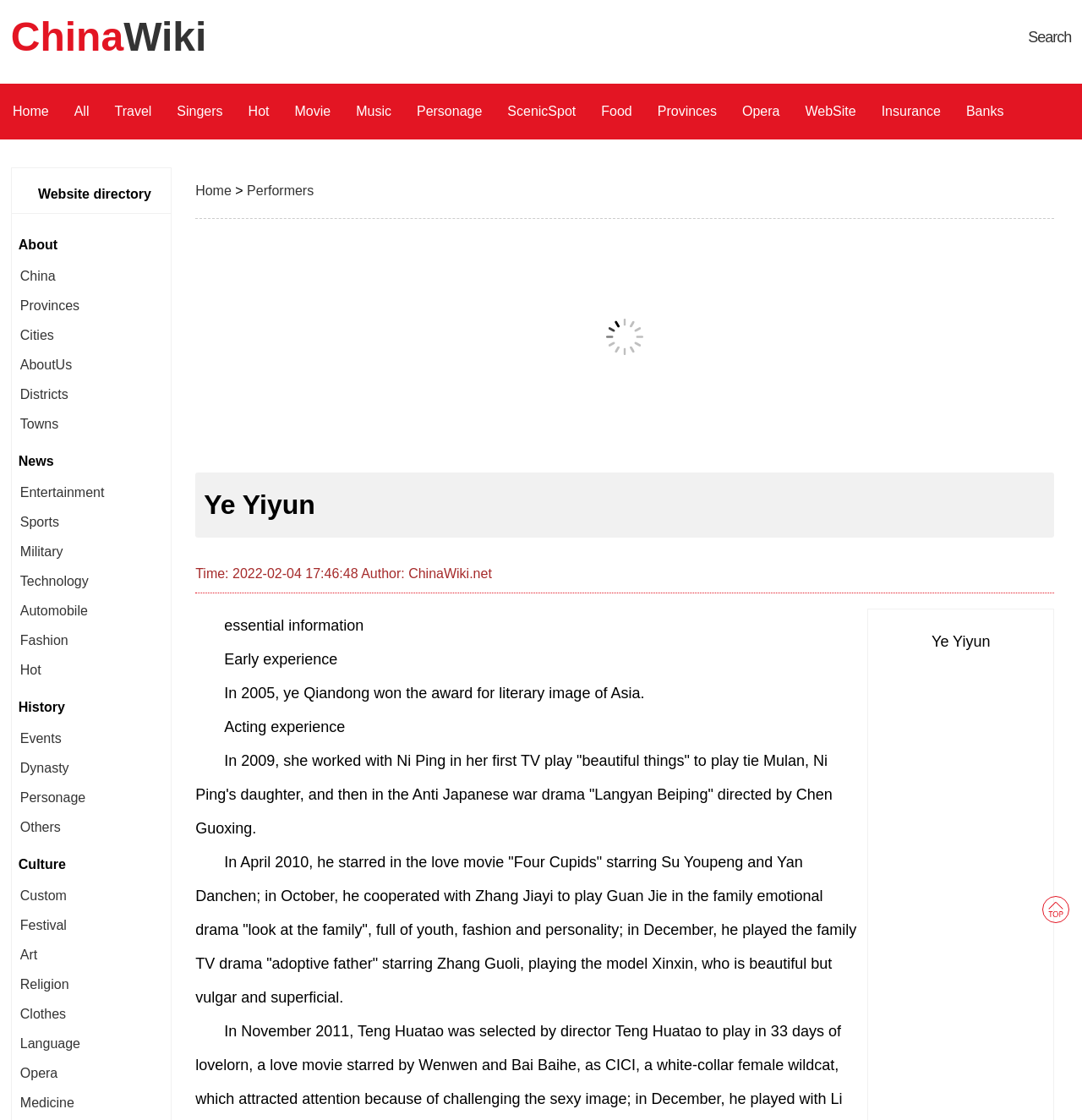Identify the bounding box coordinates for the UI element that matches this description: "title="china wiki"".

[0.964, 0.801, 0.988, 0.823]